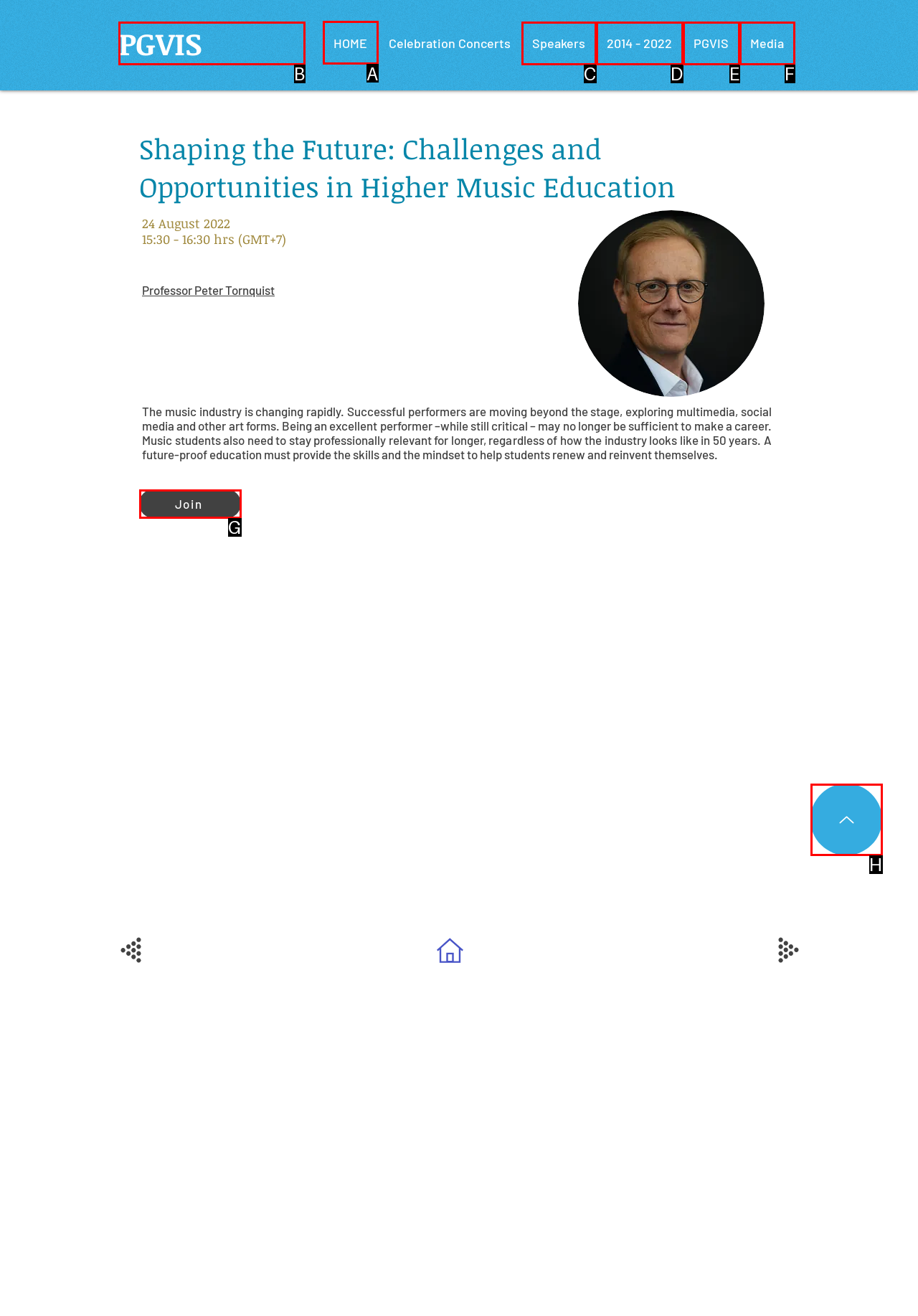Choose the letter of the element that should be clicked to complete the task: Go to HOME page
Answer with the letter from the possible choices.

A